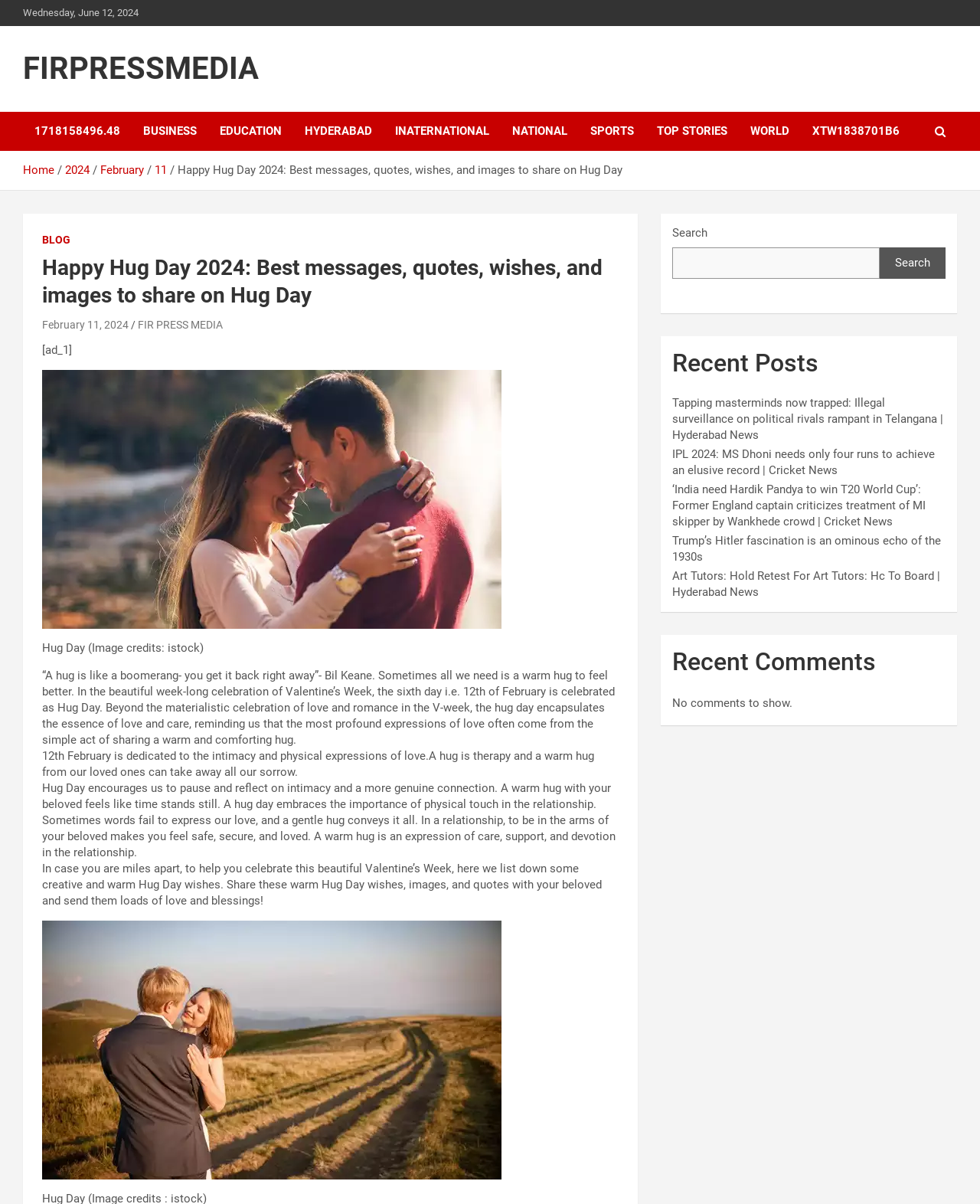Provide a one-word or short-phrase answer to the question:
What is the function of the search box?

To search the website